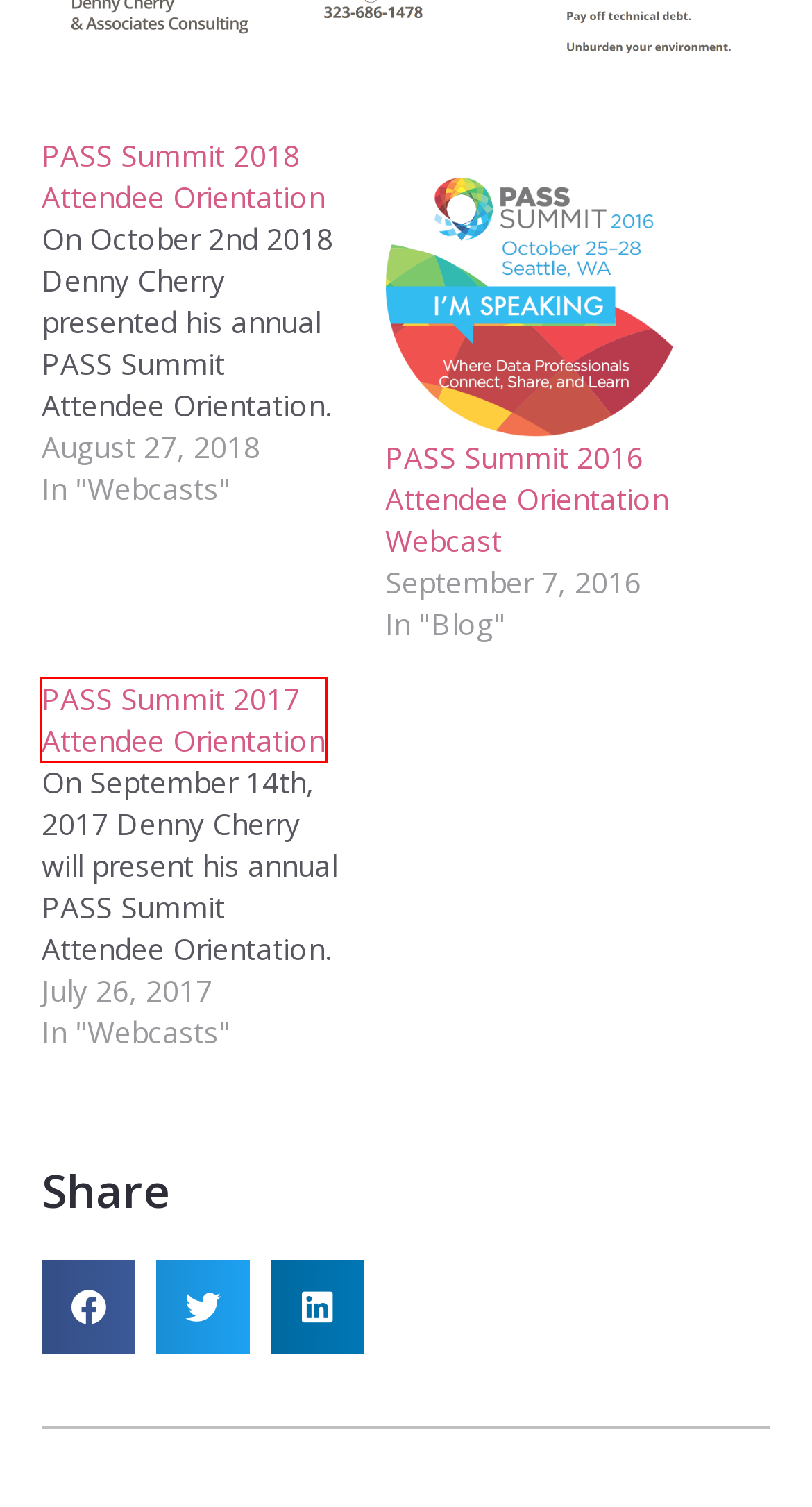You are provided with a screenshot of a webpage highlighting a UI element with a red bounding box. Choose the most suitable webpage description that matches the new page after clicking the element in the bounding box. Here are the candidates:
A. Denny Cherry – Denny Cherry & Associates Consulting
B. Denny Cherry & Associates Consulting
C. PASS Summit 2016 Attendee Orientation Webcast – Denny Cherry & Associates Consulting
D. Contact – Denny Cherry & Associates Consulting
E. PASS Summit 2017 Attendee Orientation – Denny Cherry & Associates Consulting
F. About Us – Denny Cherry & Associates Consulting
G. September 4, 2018 – Denny Cherry & Associates Consulting
H. PASS Summit 2018 Attendee Orientation – Denny Cherry & Associates Consulting

E